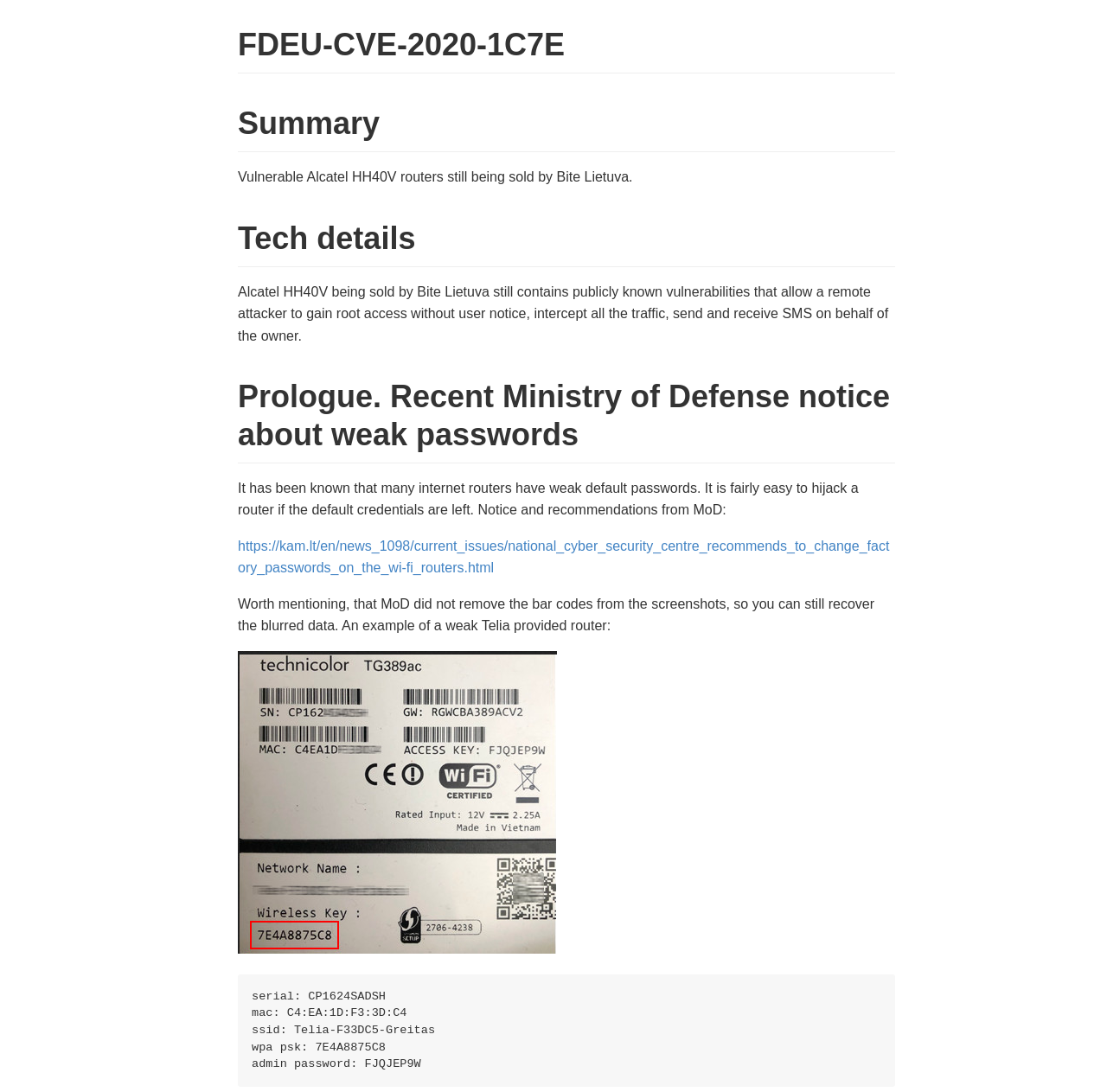What is the password of the Telia provided router?
Refer to the image and provide a one-word or short phrase answer.

FJQJEP9W